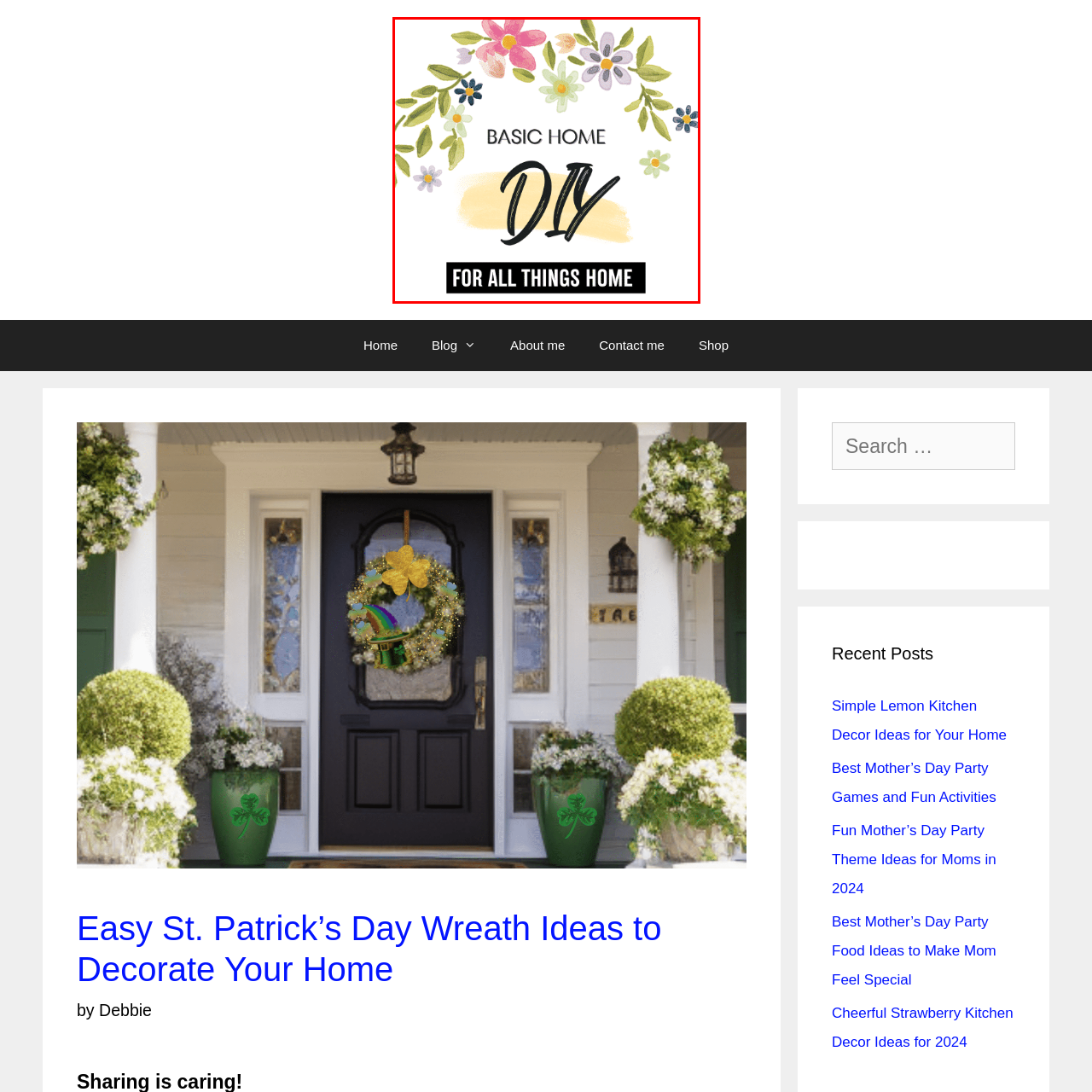Give a comprehensive caption for the image marked by the red rectangle.

The image features a beautifully designed logo for "Basic Home DIY," an online resource dedicated to home decoration and do-it-yourself projects. At the center of the logo, the words "Basic Home" are presented in a clean, modern font, while "DIY" stands out in a more artistic, hand-drawn style, emphasizing creativity and personalization in home projects. Surrounding the text is a delicate arrangement of colorful flowers and green leaves, adding a touch of nature and warmth, perfect for inspiring home decorators. Below, the tagline "FOR ALL THINGS HOME" is prominently displayed, indicating the website’s focus on a wide array of home-related ideas and projects. This logo captures the essence of DIY culture, encouraging individuals to personalize their living spaces through creative endeavors.